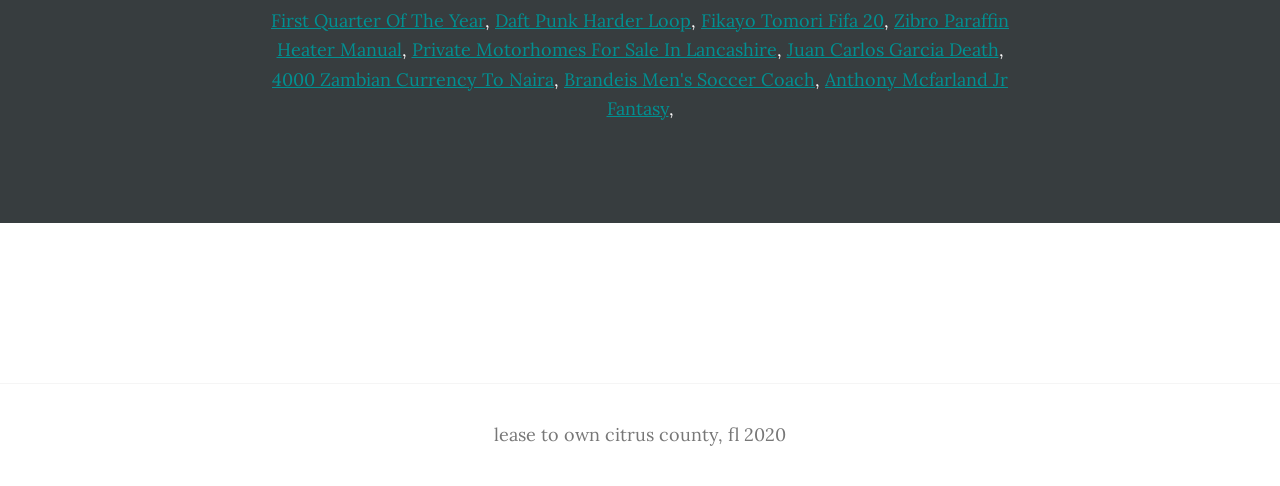Find the bounding box of the web element that fits this description: "Zibro Paraffin Heater Manual".

[0.216, 0.019, 0.788, 0.126]